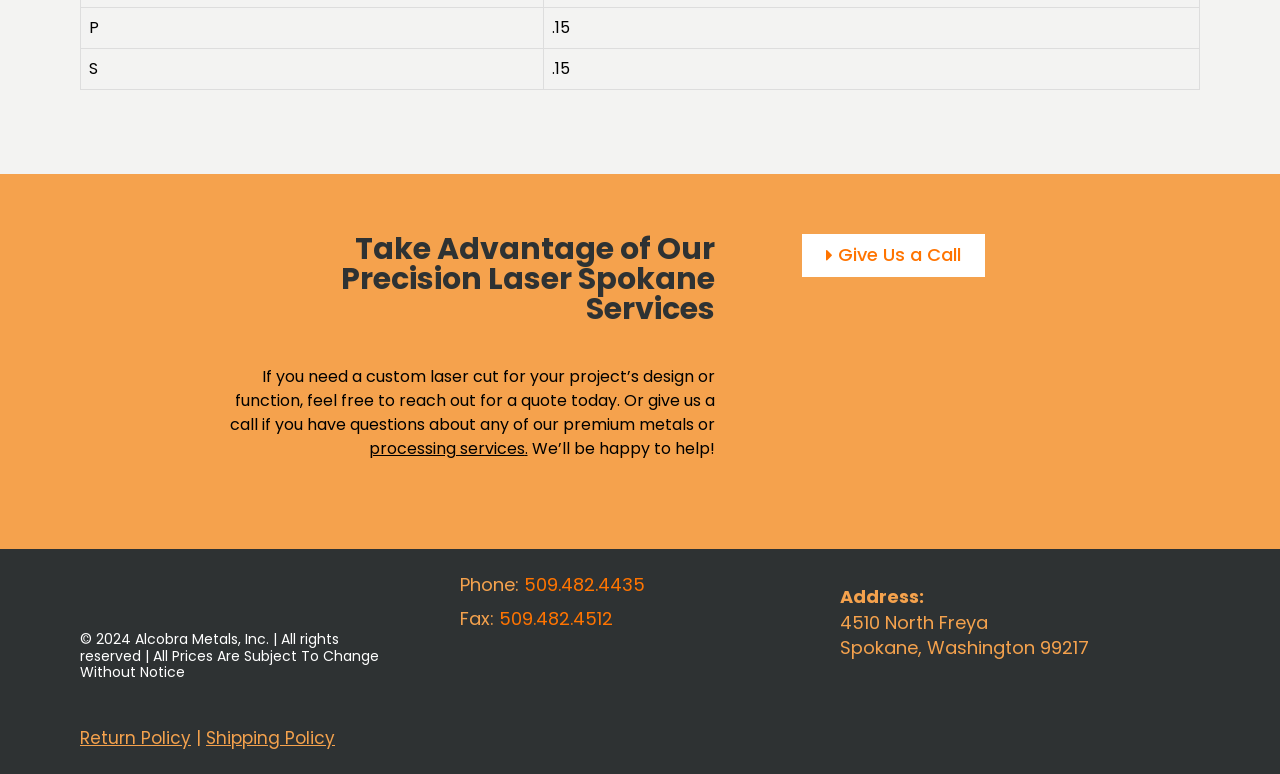Using the information from the screenshot, answer the following question thoroughly:
What is the company's name?

I found the company name by looking at the top of the webpage, where it says '© 2024 Alcobra Metals, Inc.' which indicates the company's name and copyright information.